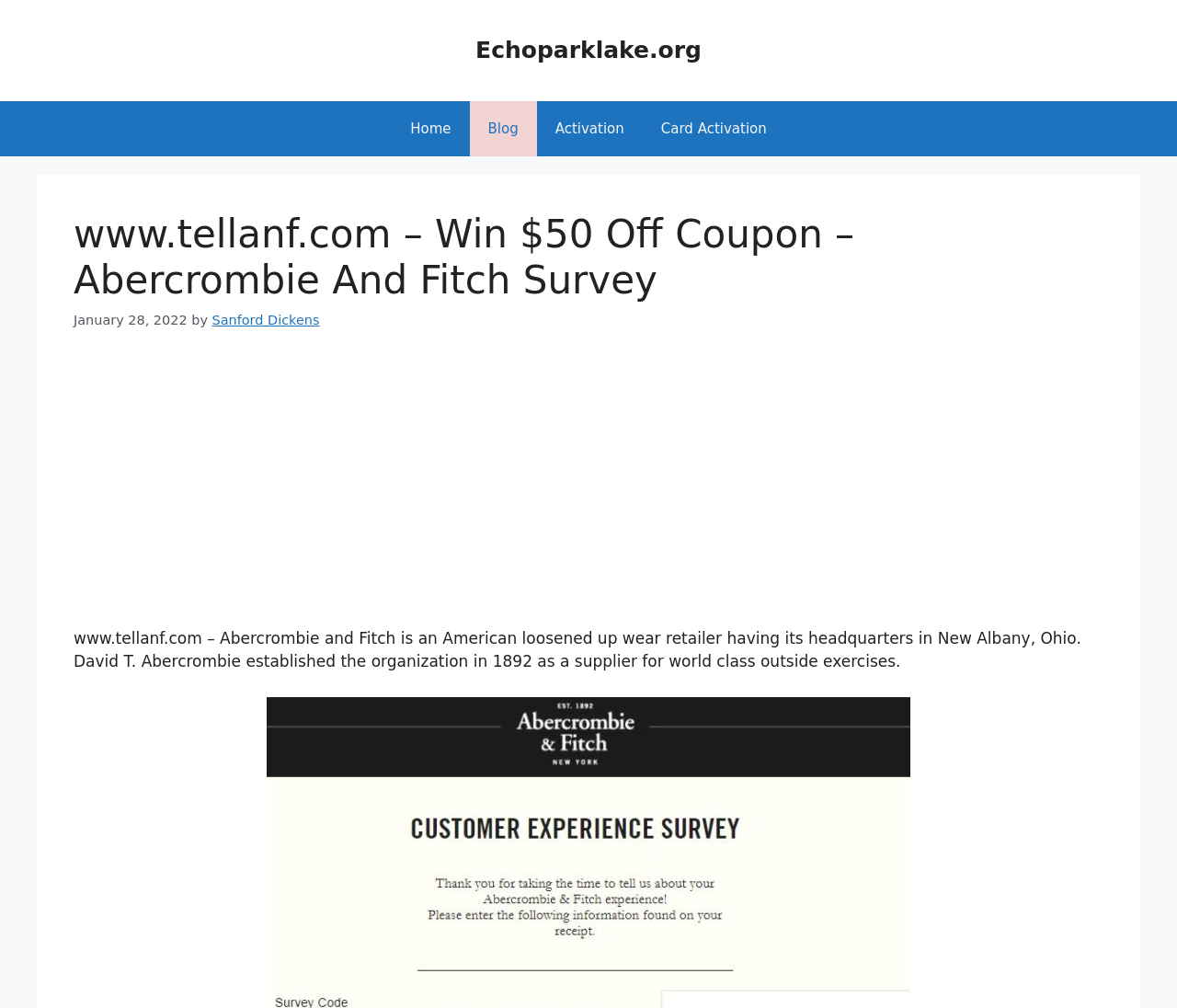Describe all the visual and textual components of the webpage comprehensively.

The webpage appears to be a blog or article page about Abercrombie and Fitch, an American casual wear retailer. At the top of the page, there is a banner with the site's name, accompanied by a link to "Echoparklake.org" on the right side. Below the banner, there is a primary navigation menu with four links: "Home", "Blog", "Activation", and "Card Activation".

The main content of the page is divided into sections. The first section has a heading that matches the title of the webpage, "www.tellanf.com – Win $50 Off Coupon – Abercrombie And Fitch Survey". Below the heading, there is a timestamp indicating the publication date, "January 28, 2022", followed by the author's name, "Sanford Dickens".

The next section contains an advertisement in the form of an iframe, taking up a significant portion of the page. Below the advertisement, there is a block of text that provides information about Abercrombie and Fitch, stating that it is an American casual wear retailer headquartered in New Albany, Ohio. The text also mentions the founder, David T. Abercrombie, and the year the organization was established, 1892.